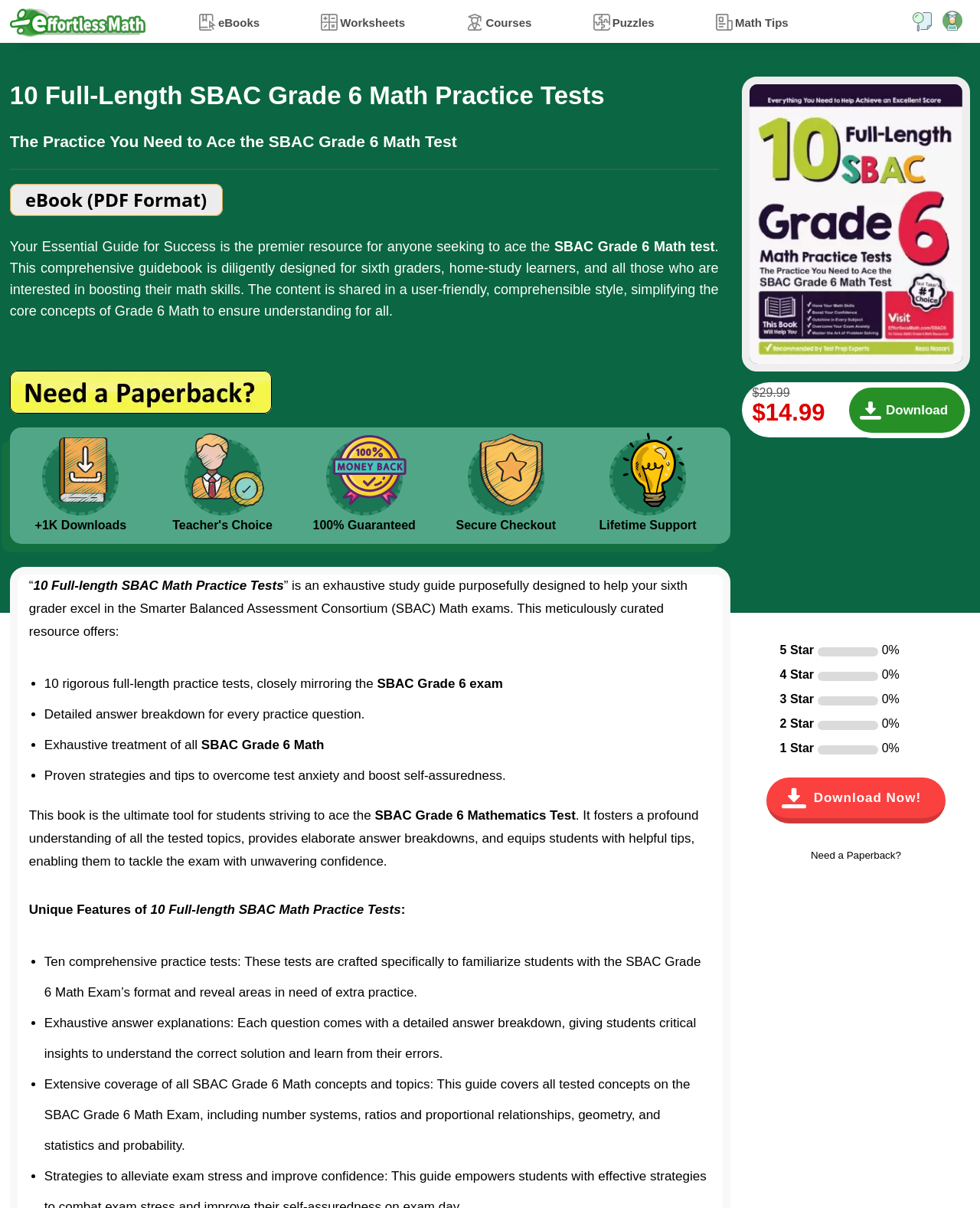How many full-length practice tests are included in the book?
Refer to the image and provide a concise answer in one word or phrase.

10